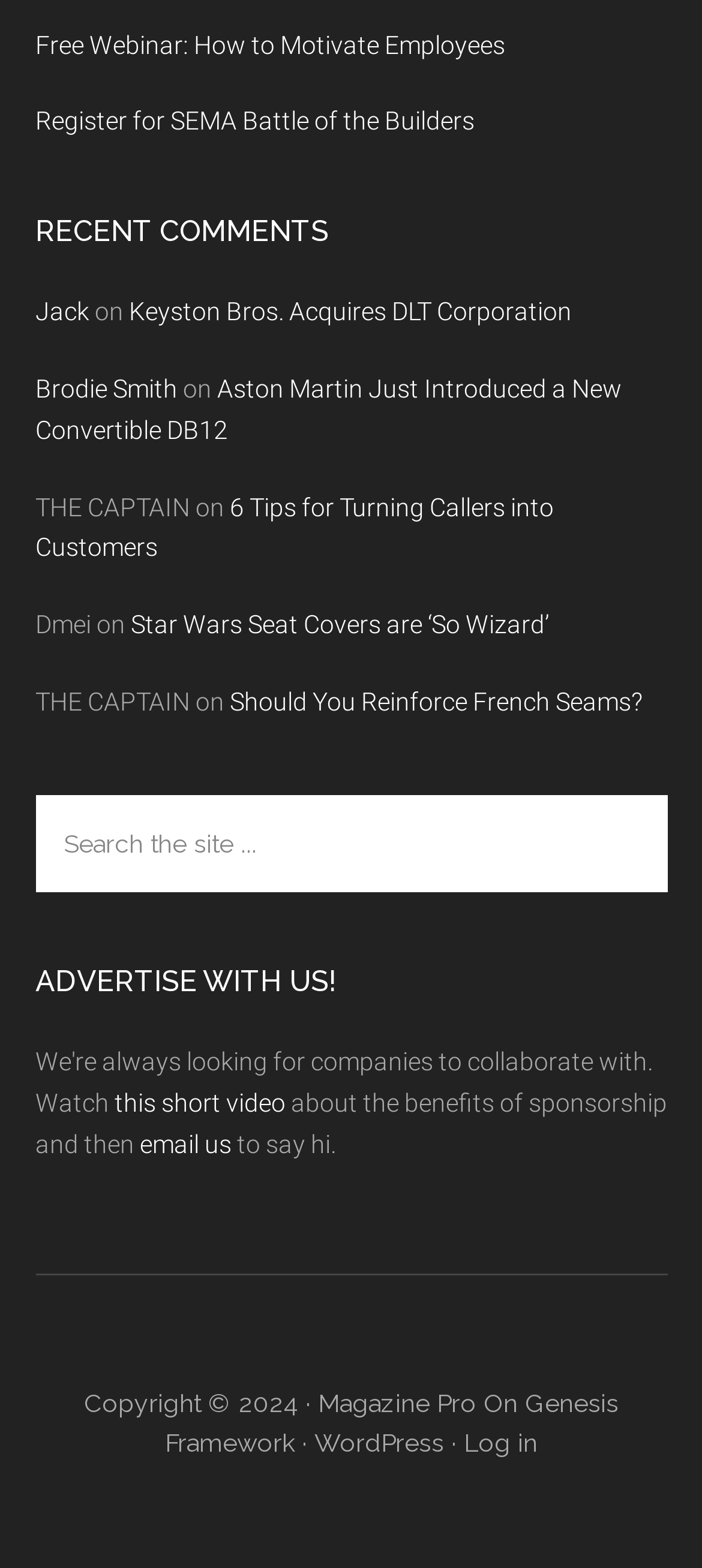Identify the bounding box coordinates for the region of the element that should be clicked to carry out the instruction: "Log in". The bounding box coordinates should be four float numbers between 0 and 1, i.e., [left, top, right, bottom].

[0.66, 0.911, 0.765, 0.93]